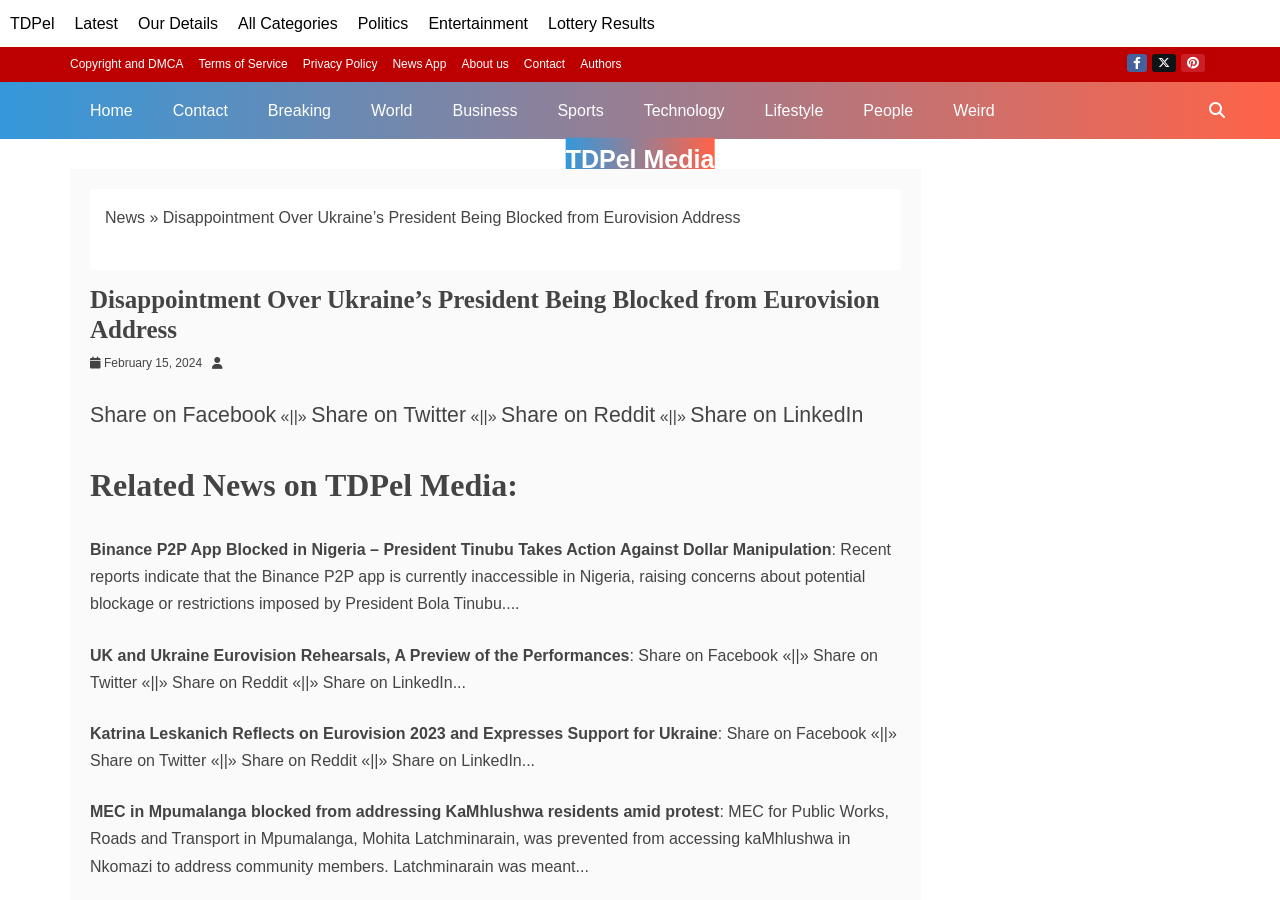Show the bounding box coordinates of the element that should be clicked to complete the task: "Read the news about Binance P2P App being blocked in Nigeria".

[0.07, 0.601, 0.65, 0.62]